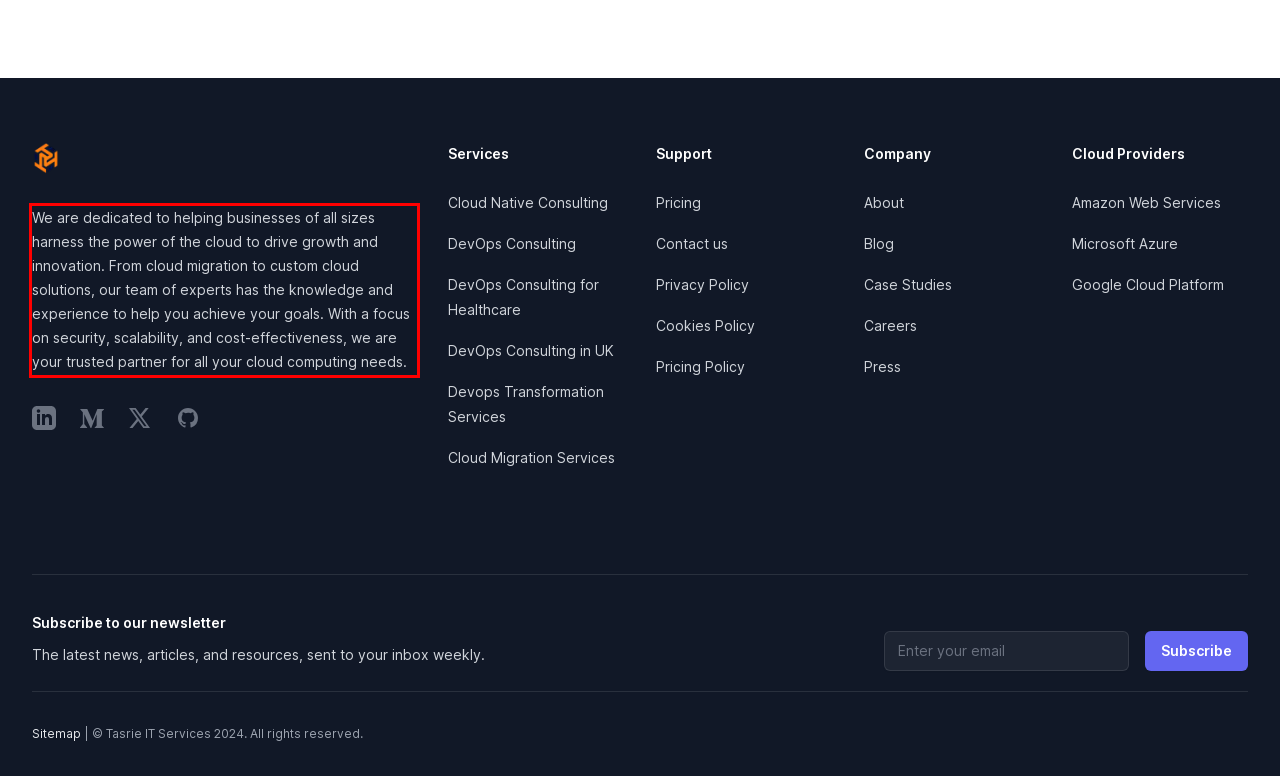You are given a screenshot with a red rectangle. Identify and extract the text within this red bounding box using OCR.

We are dedicated to helping businesses of all sizes harness the power of the cloud to drive growth and innovation. From cloud migration to custom cloud solutions, our team of experts has the knowledge and experience to help you achieve your goals. With a focus on security, scalability, and cost-effectiveness, we are your trusted partner for all your cloud computing needs.